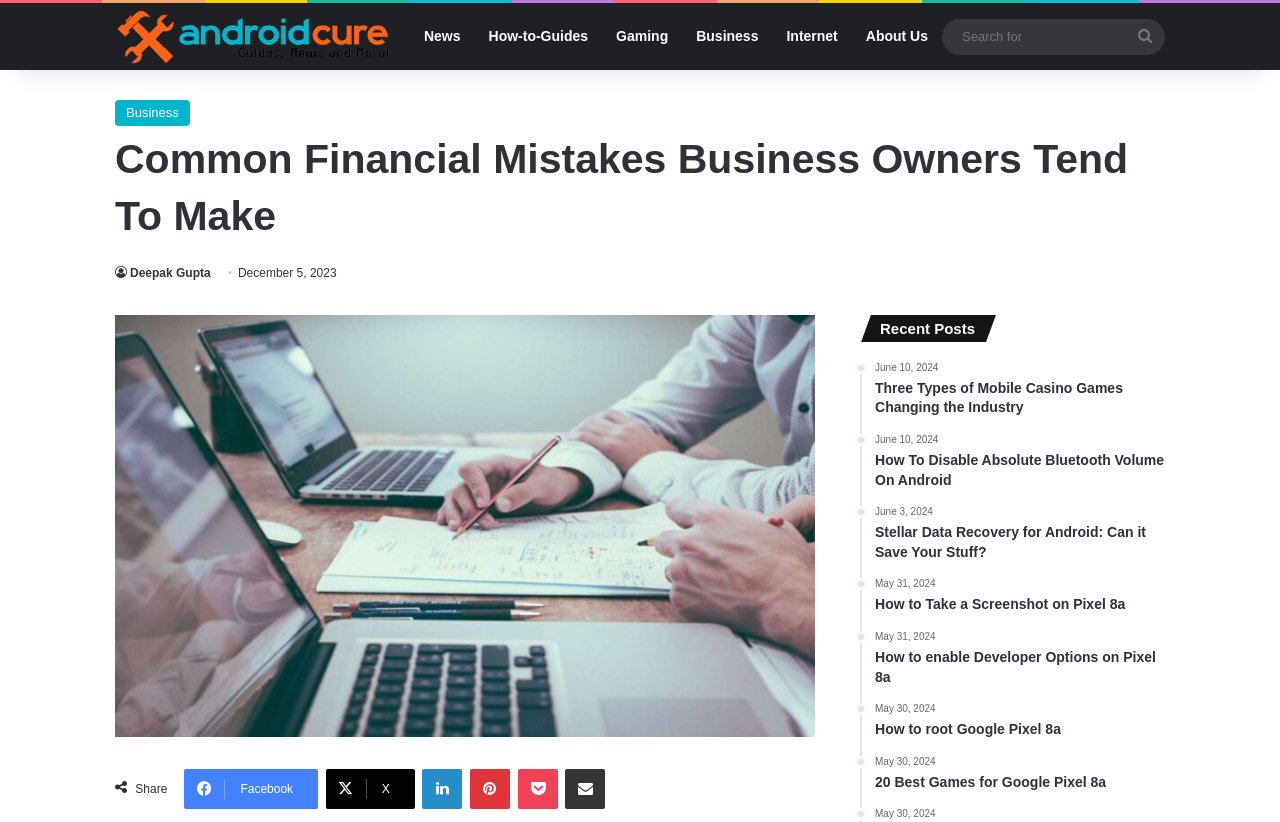What is the topic of the recent post 'June 10, 2024 Three Types of Mobile Casino Games Changing the Industry'?
Look at the screenshot and give a one-word or phrase answer.

Mobile Casino Games